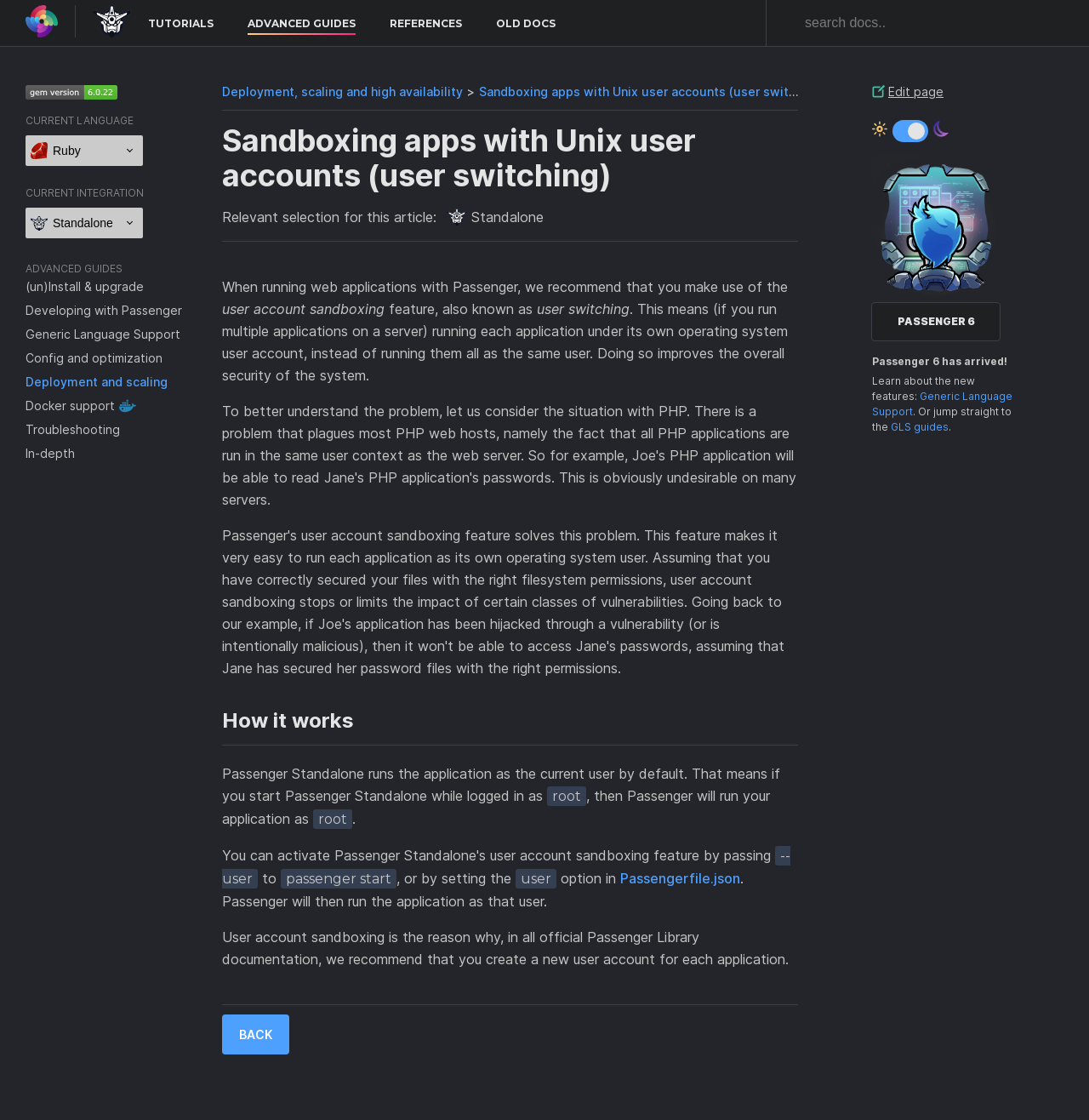What is the purpose of creating a new user account for each application?
Using the image, respond with a single word or phrase.

security